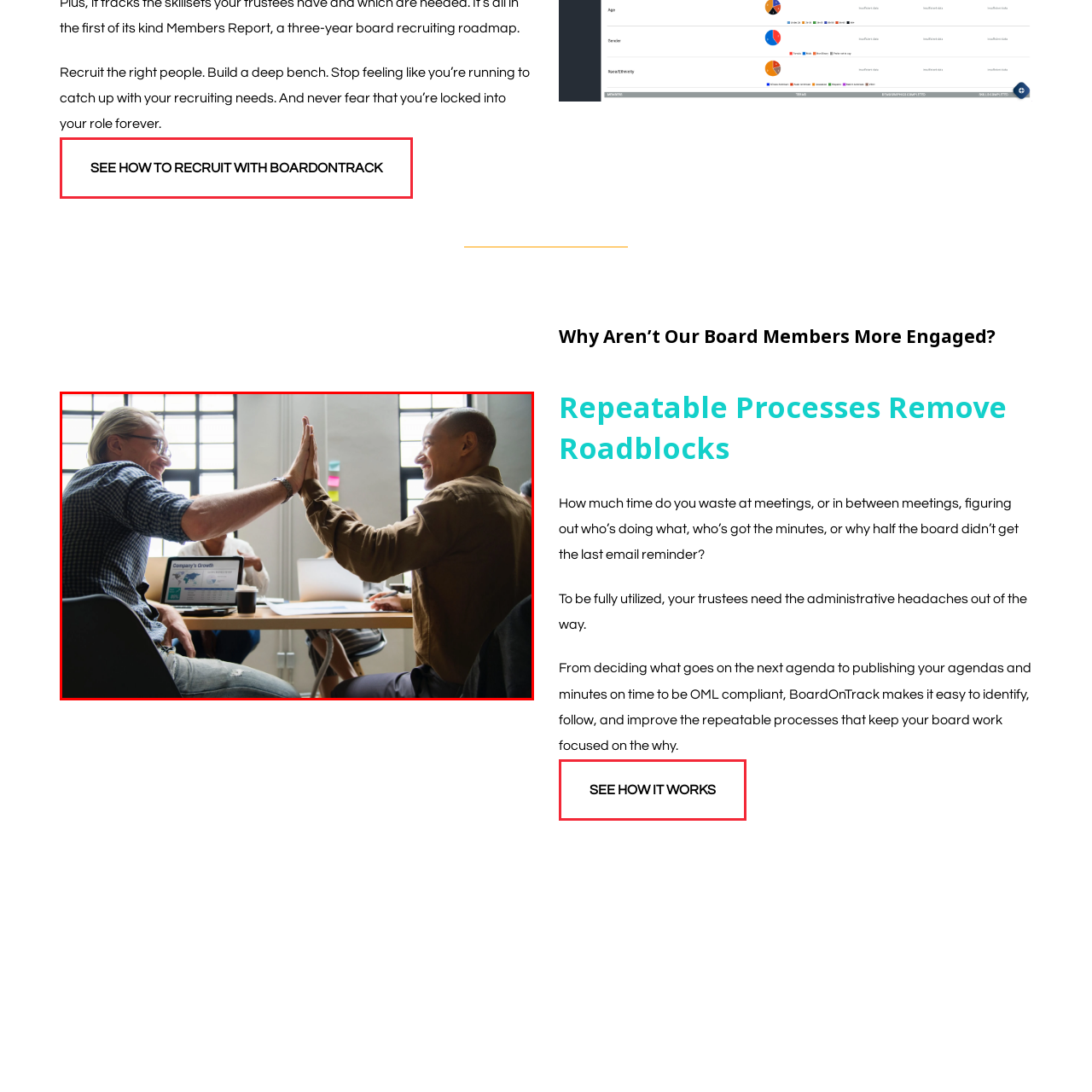Observe the image framed by the red bounding box and present a detailed answer to the following question, relying on the visual data provided: What is displayed on the laptop screen?

According to the caption, the laptop on the table is displaying a data dashboard labeled 'Company's Growth', which suggests that the team is monitoring and analyzing their progress.